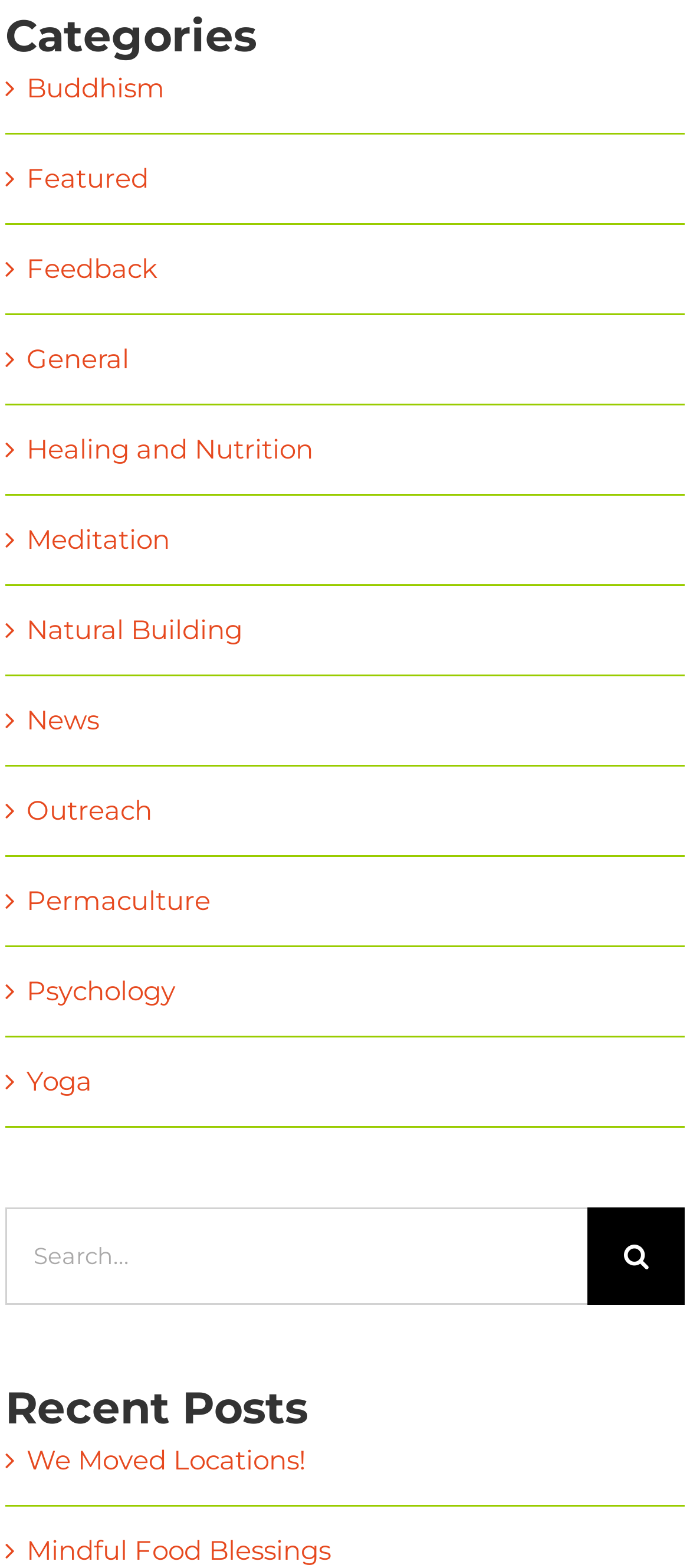What is the first category listed?
Using the image as a reference, answer with just one word or a short phrase.

Buddhism